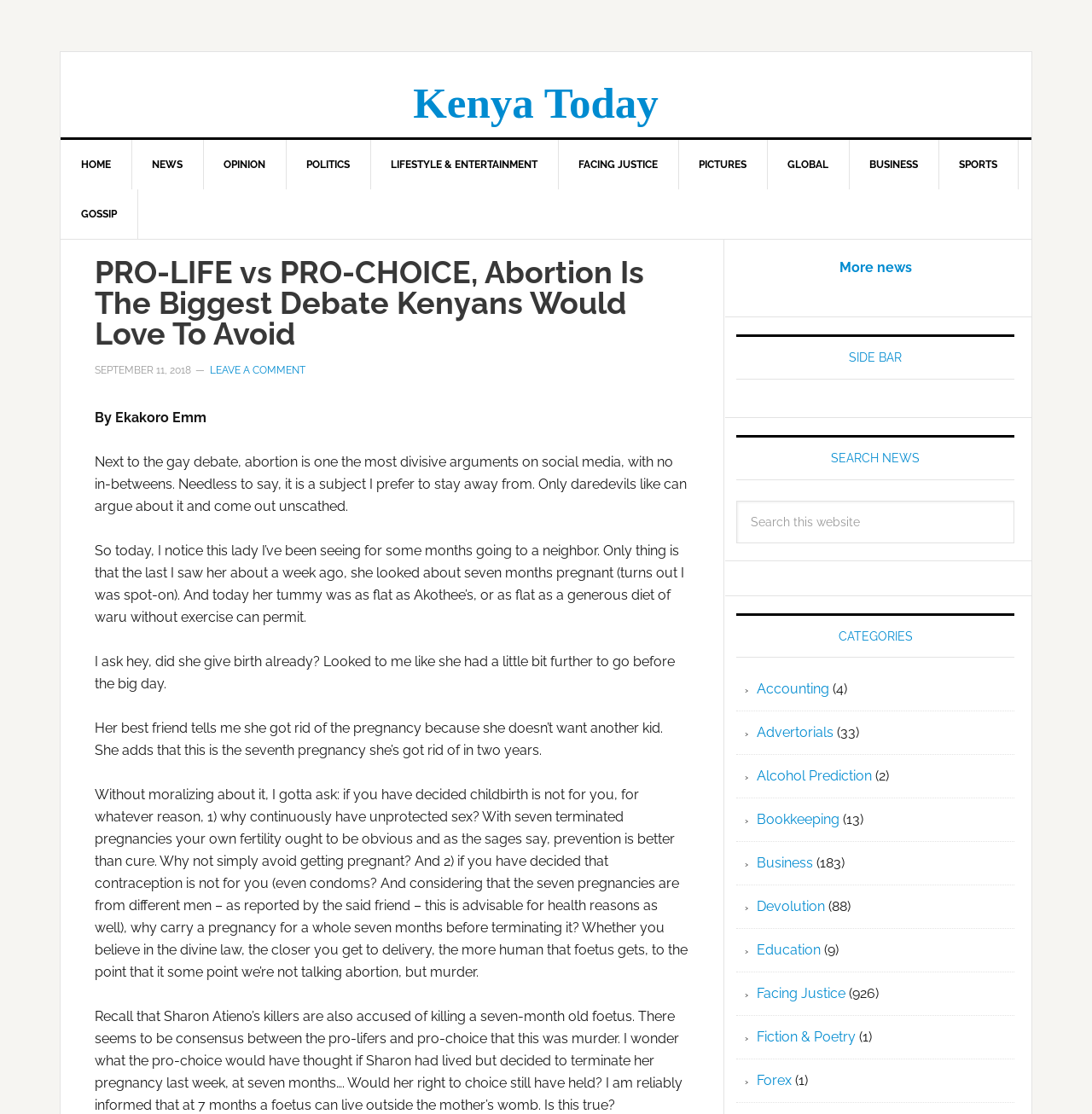What is the name of the website?
Examine the image and give a concise answer in one word or a short phrase.

Kenya Today